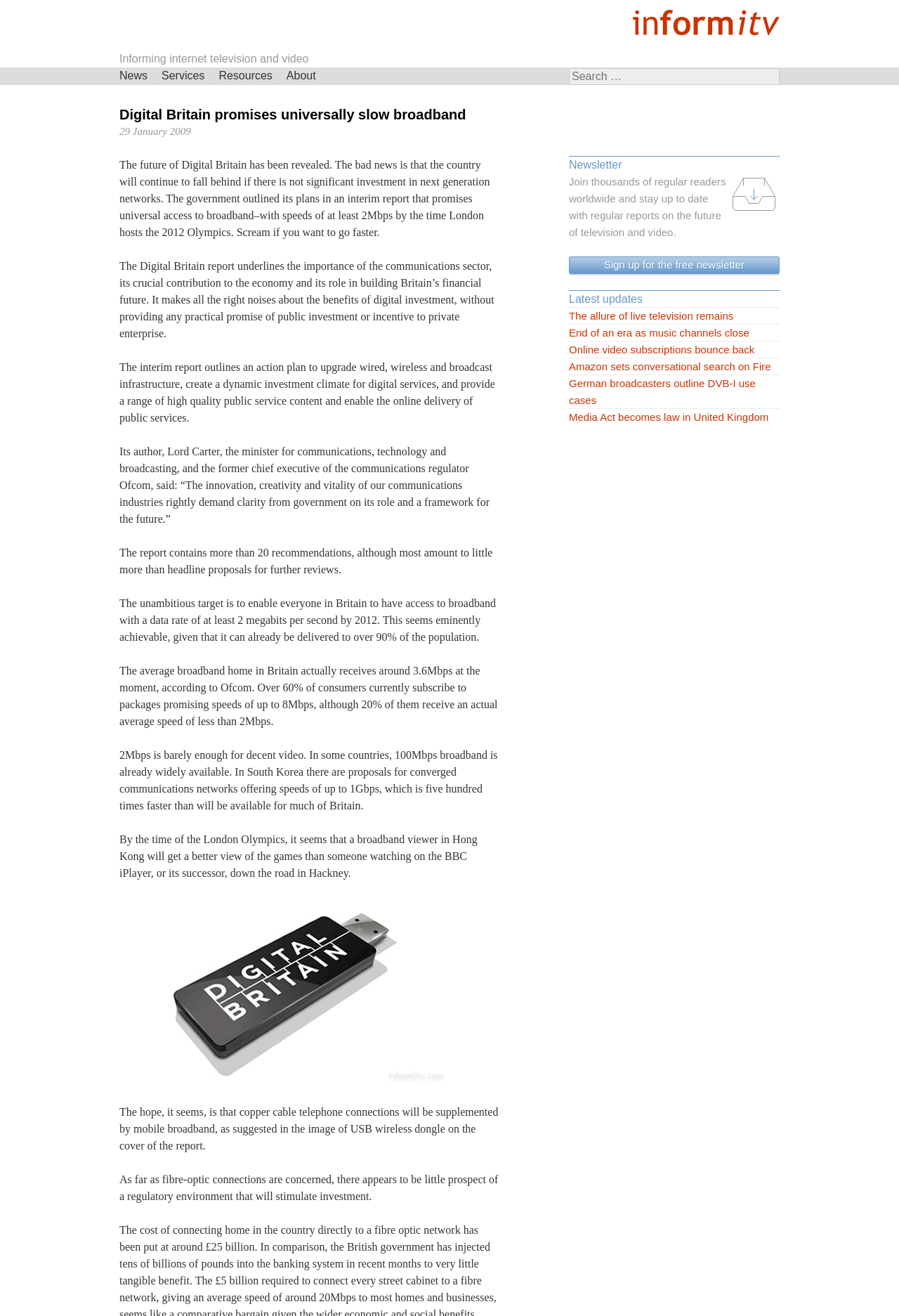How many recommendations are contained in the Digital Britain report?
Could you please answer the question thoroughly and with as much detail as possible?

The webpage states that the report contains more than 20 recommendations, although most amount to little more than headline proposals for further reviews.